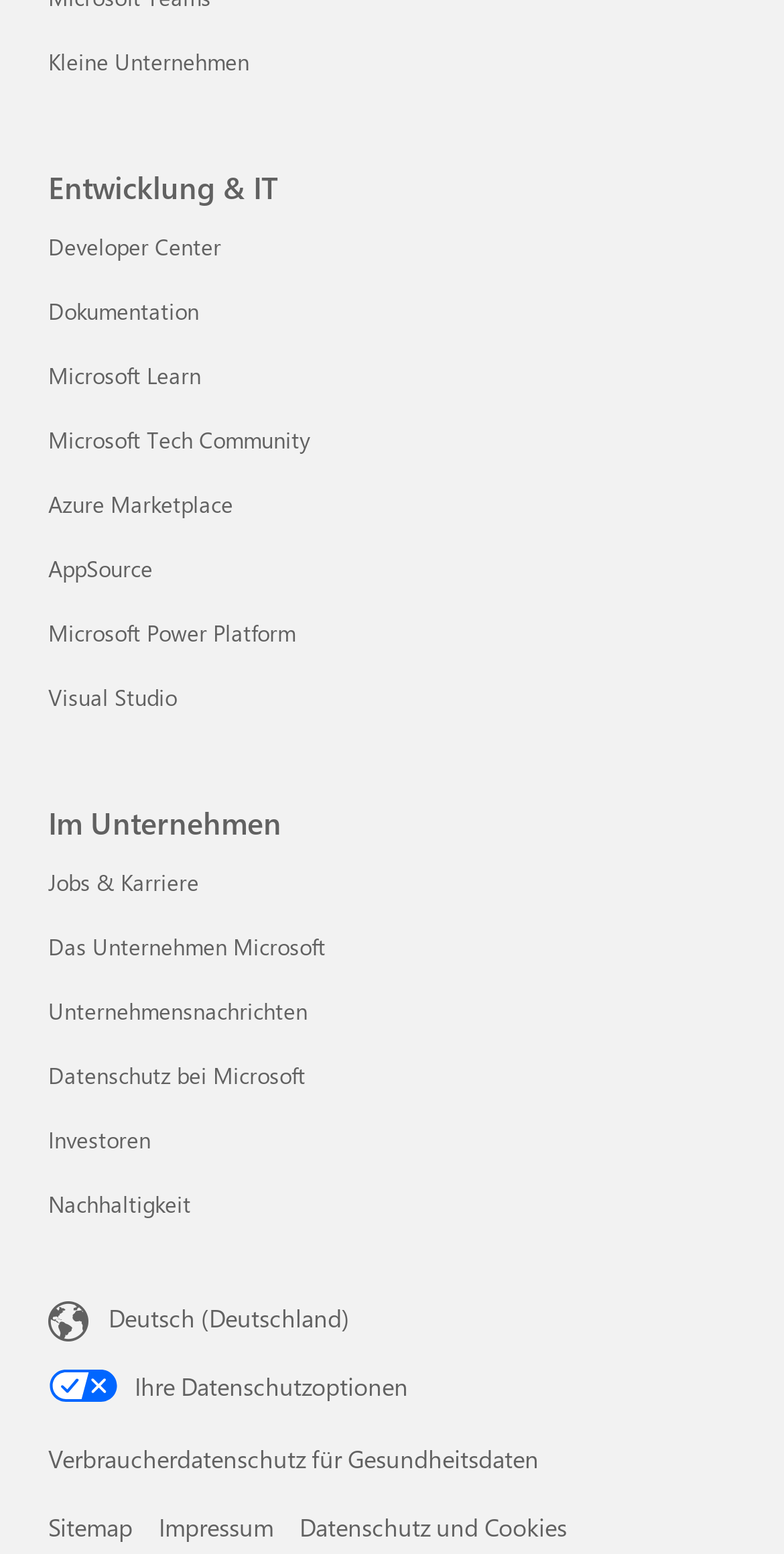Please examine the image and provide a detailed answer to the question: What is the purpose of the 'Abwahlsymbol' image?

The 'Abwahlsymbol' image is associated with the link 'Ihre Datenschutzoptionen', which suggests that the image is used to represent or symbolize the concept of data protection options.